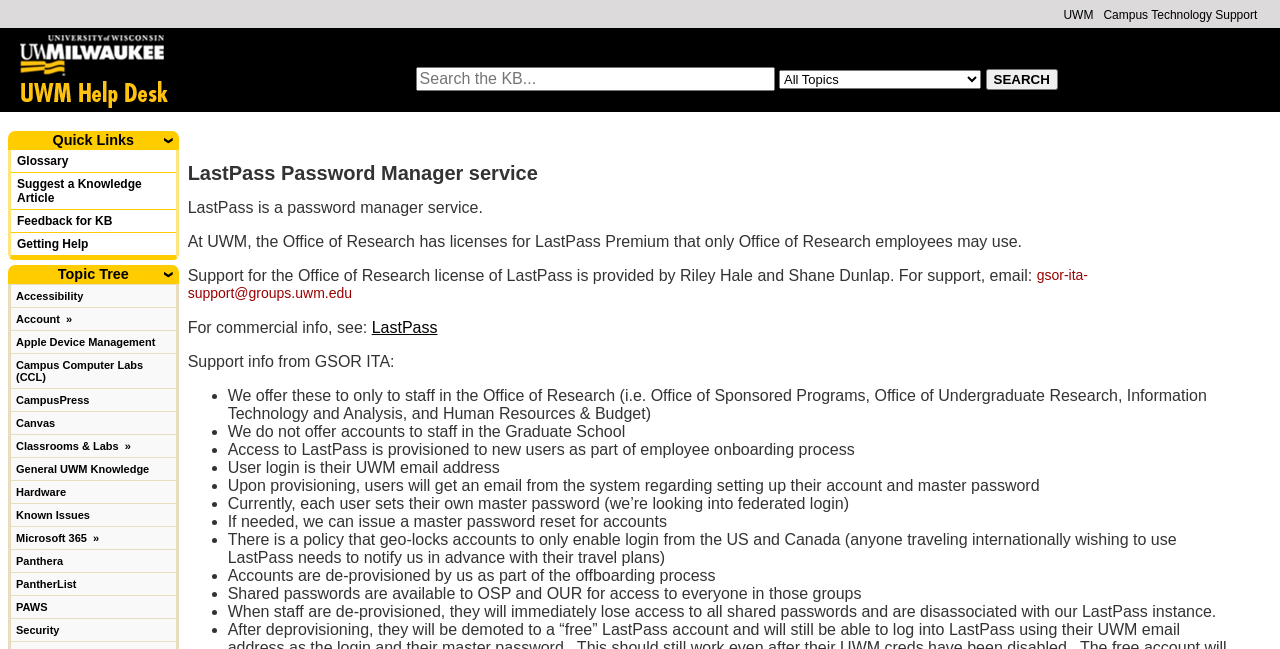Reply to the question with a single word or phrase:
What is the name of the password manager service?

LastPass